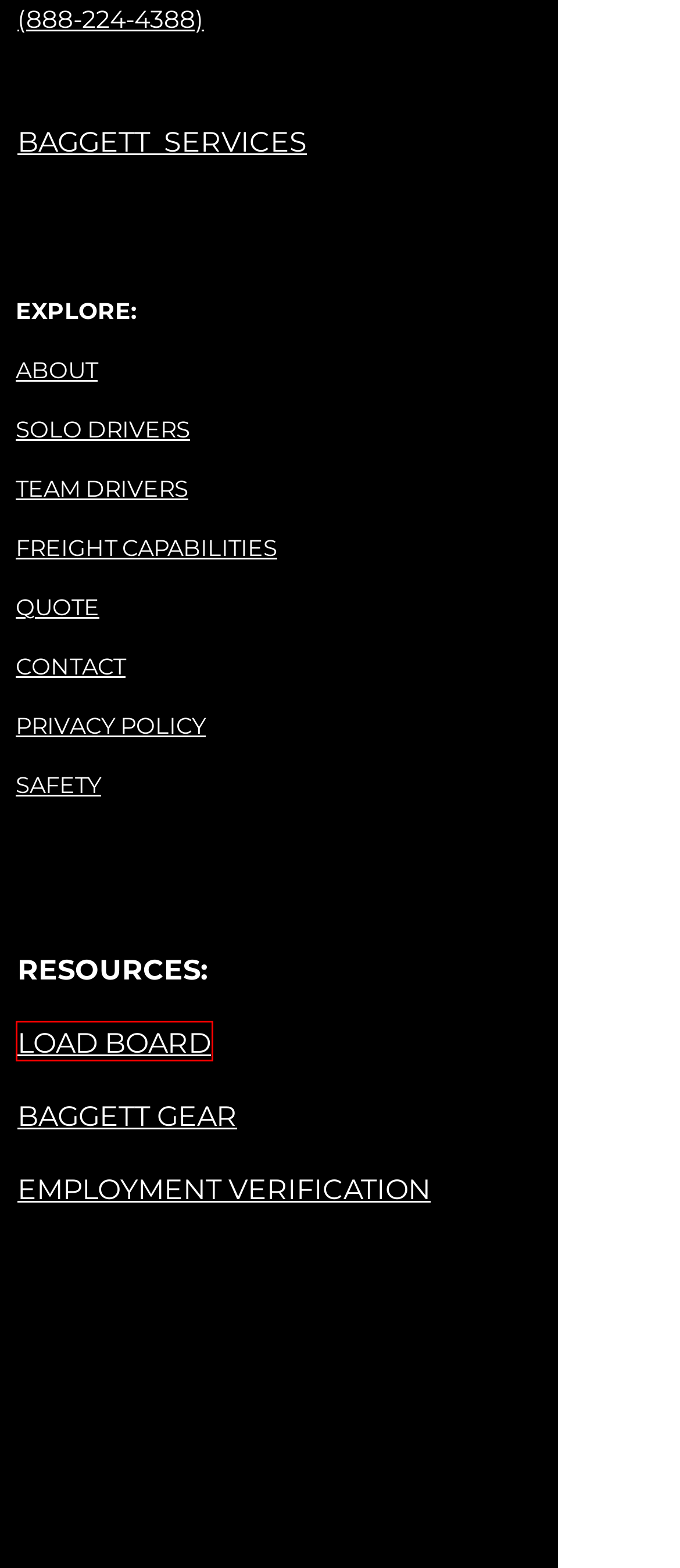With the provided webpage screenshot containing a red bounding box around a UI element, determine which description best matches the new webpage that appears after clicking the selected element. The choices are:
A. SOLO DRIVERS | Baggett Transport
B. Tenstreet Xchange Company Signup Form
C. Freight Capabilities | Baggett Transportation | Birmingham
D. {{title}}
E. SAFETY | Baggett Transport
F. TEAM DRIVERS | Baggett Transport
G. McLeod Portal
H. CONTACT | Baggett Transport

G